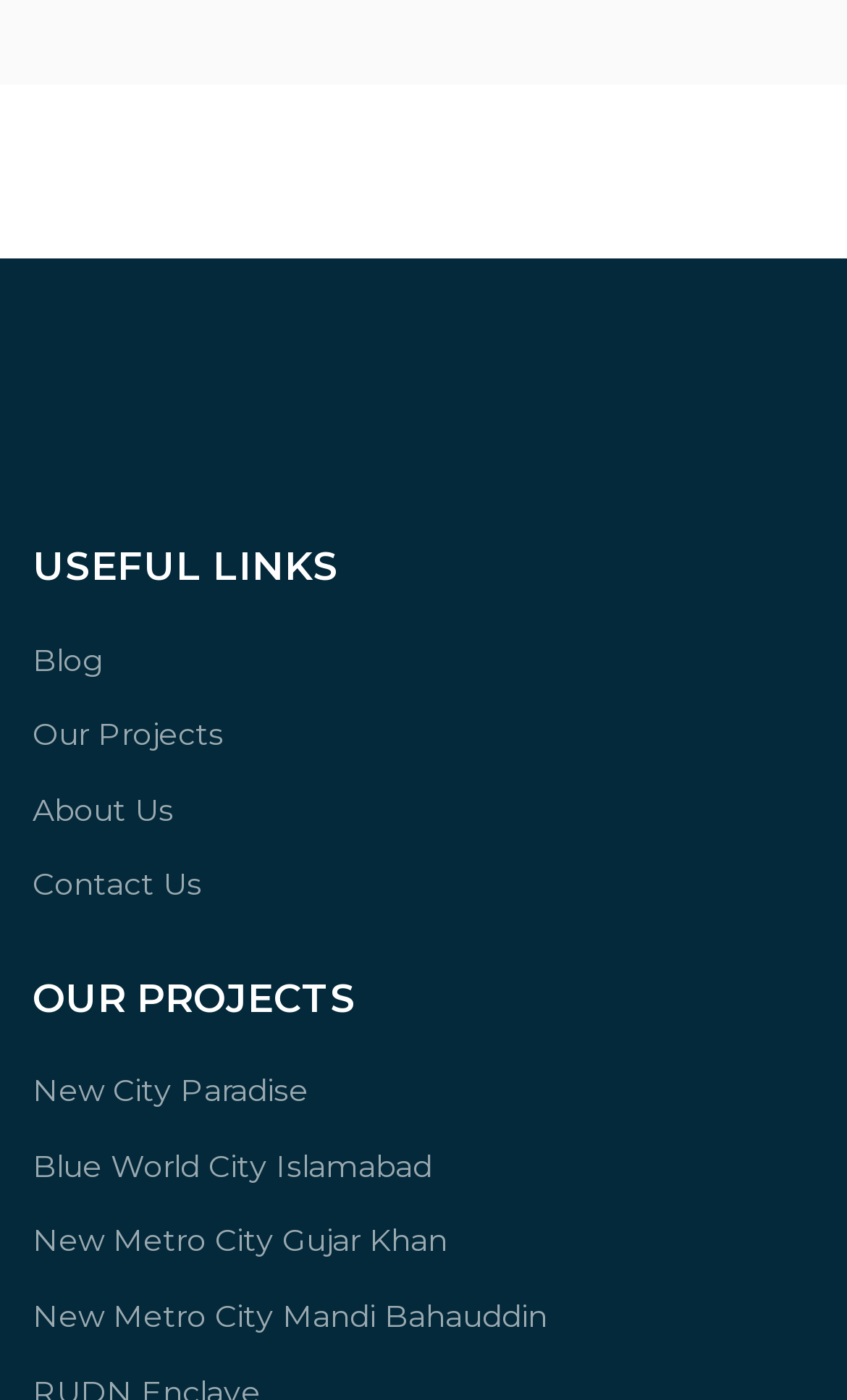Identify the bounding box coordinates of the clickable region necessary to fulfill the following instruction: "learn more about Blue World City Islamabad". The bounding box coordinates should be four float numbers between 0 and 1, i.e., [left, top, right, bottom].

[0.038, 0.819, 0.515, 0.849]